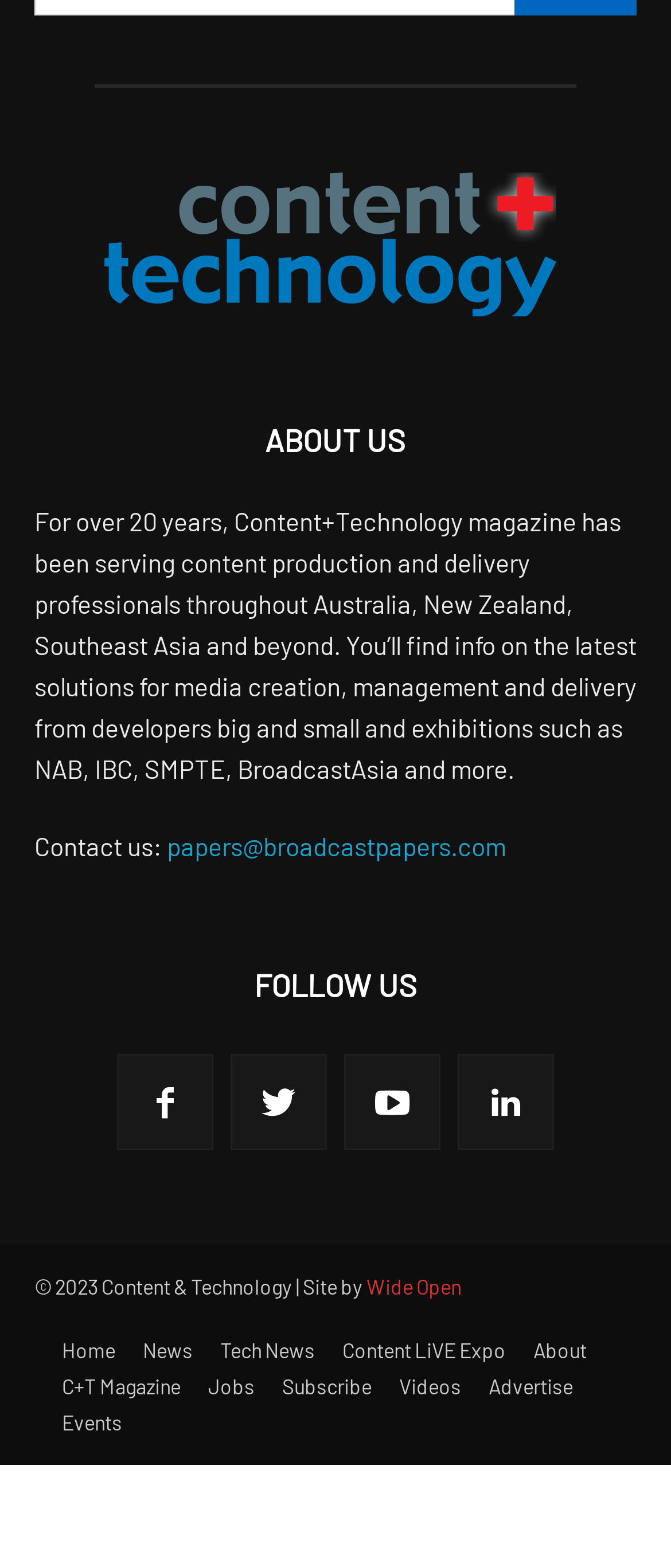Provide a one-word or brief phrase answer to the question:
What is the email address to contact?

papers@broadcastpapers.com